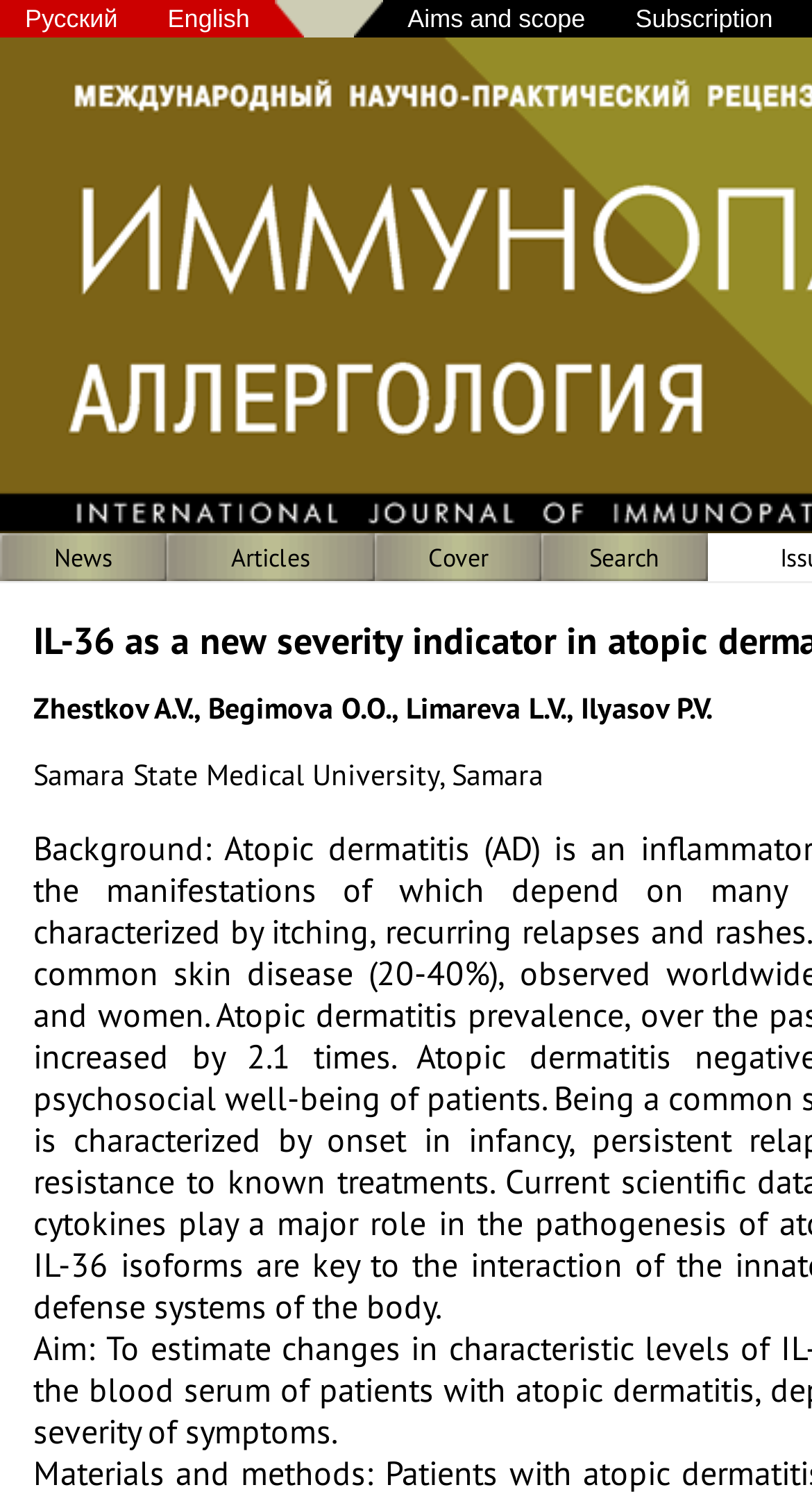What is the purpose of the last two navigation items?
Answer the question based on the image using a single word or a brief phrase.

Aims and scope, Subscription